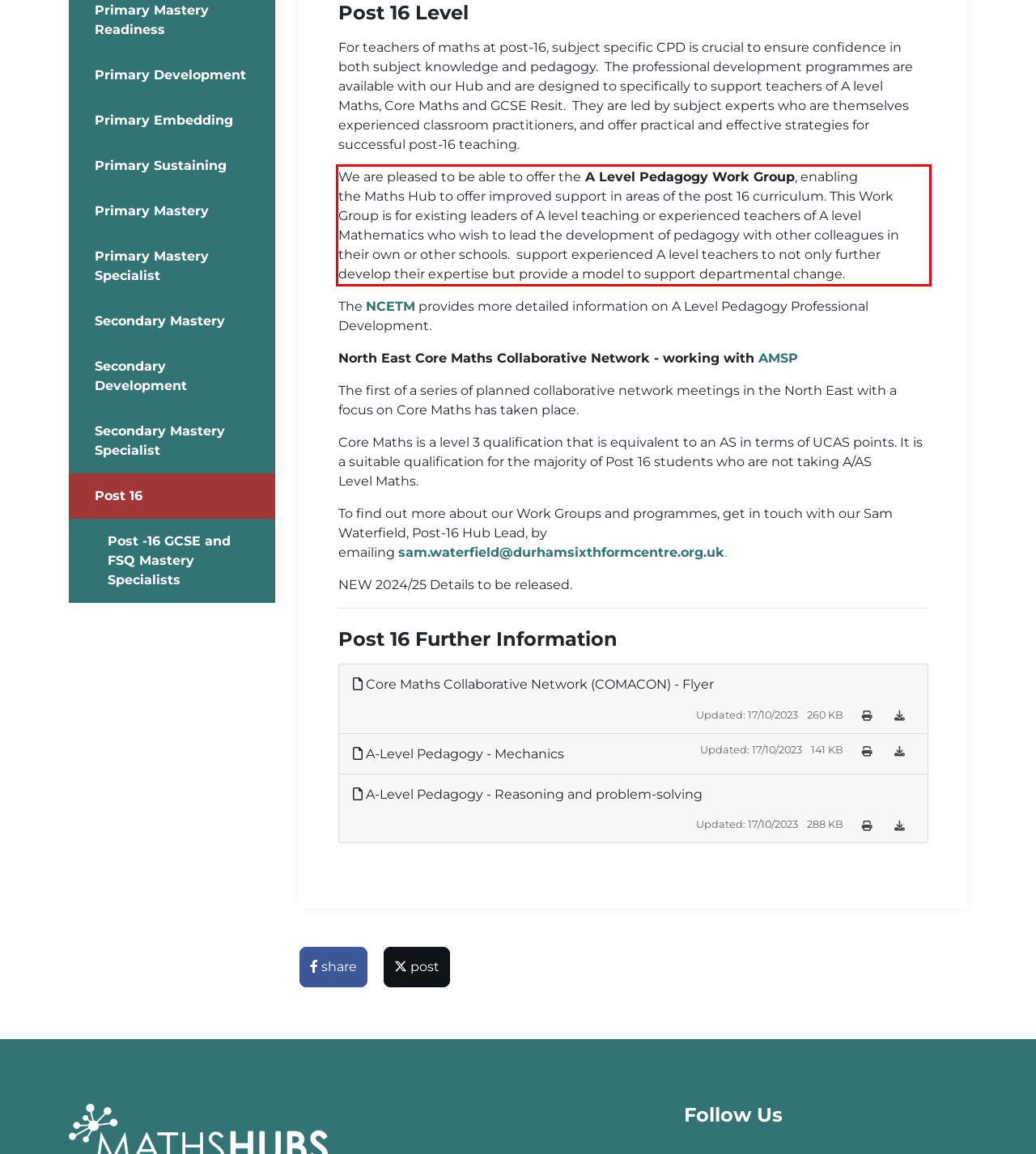Given a webpage screenshot, identify the text inside the red bounding box using OCR and extract it.

We are pleased to be able to offer the A Level Pedagogy Work Group, enabling the Maths Hub to offer improved support in areas of the post 16 curriculum. This Work Group is for existing leaders of A level teaching or experienced teachers of A level Mathematics who wish to lead the development of pedagogy with other colleagues in their own or other schools. support experienced A level teachers to not only further develop their expertise but provide a model to support departmental change.